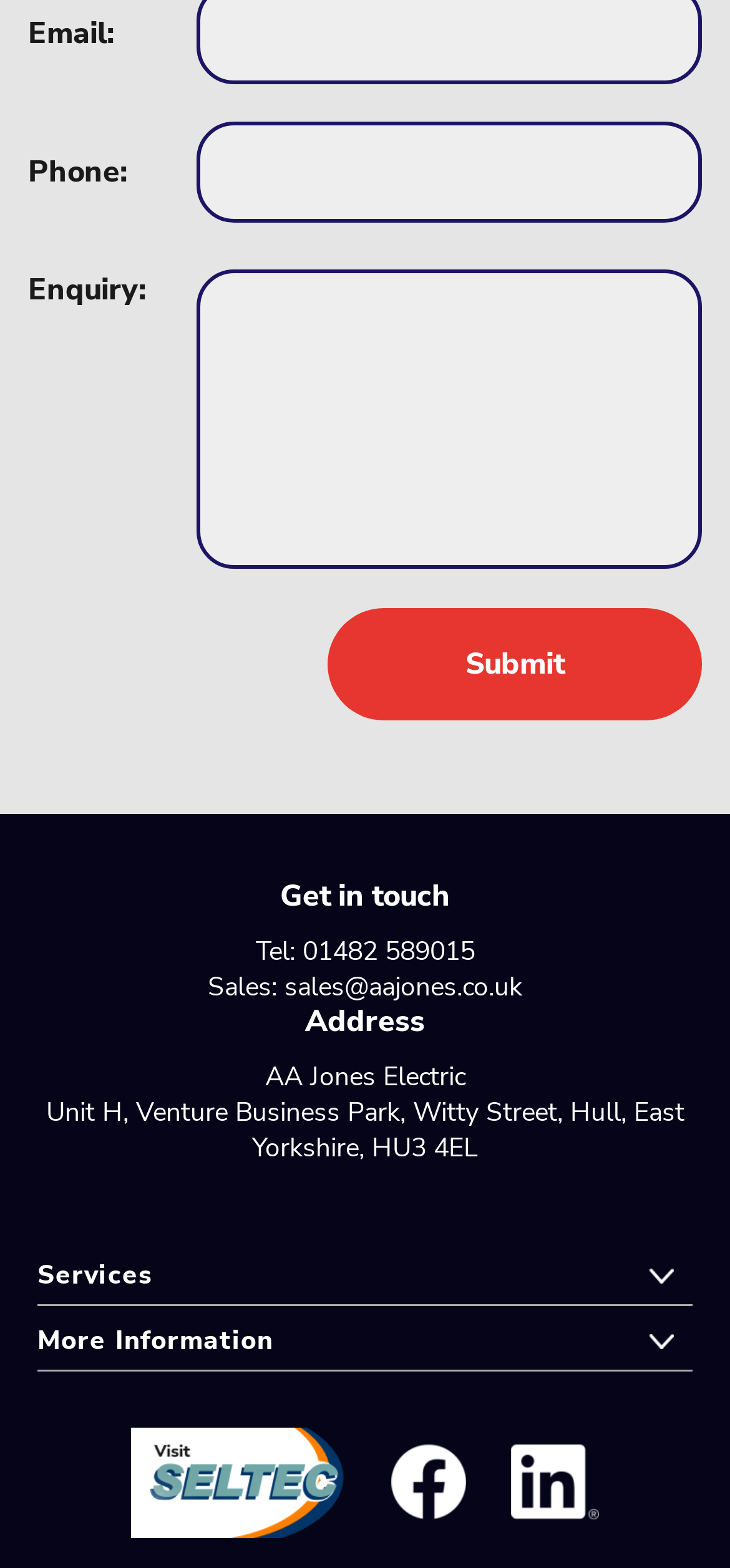Respond to the following query with just one word or a short phrase: 
What is the company name?

AA Jones Electric